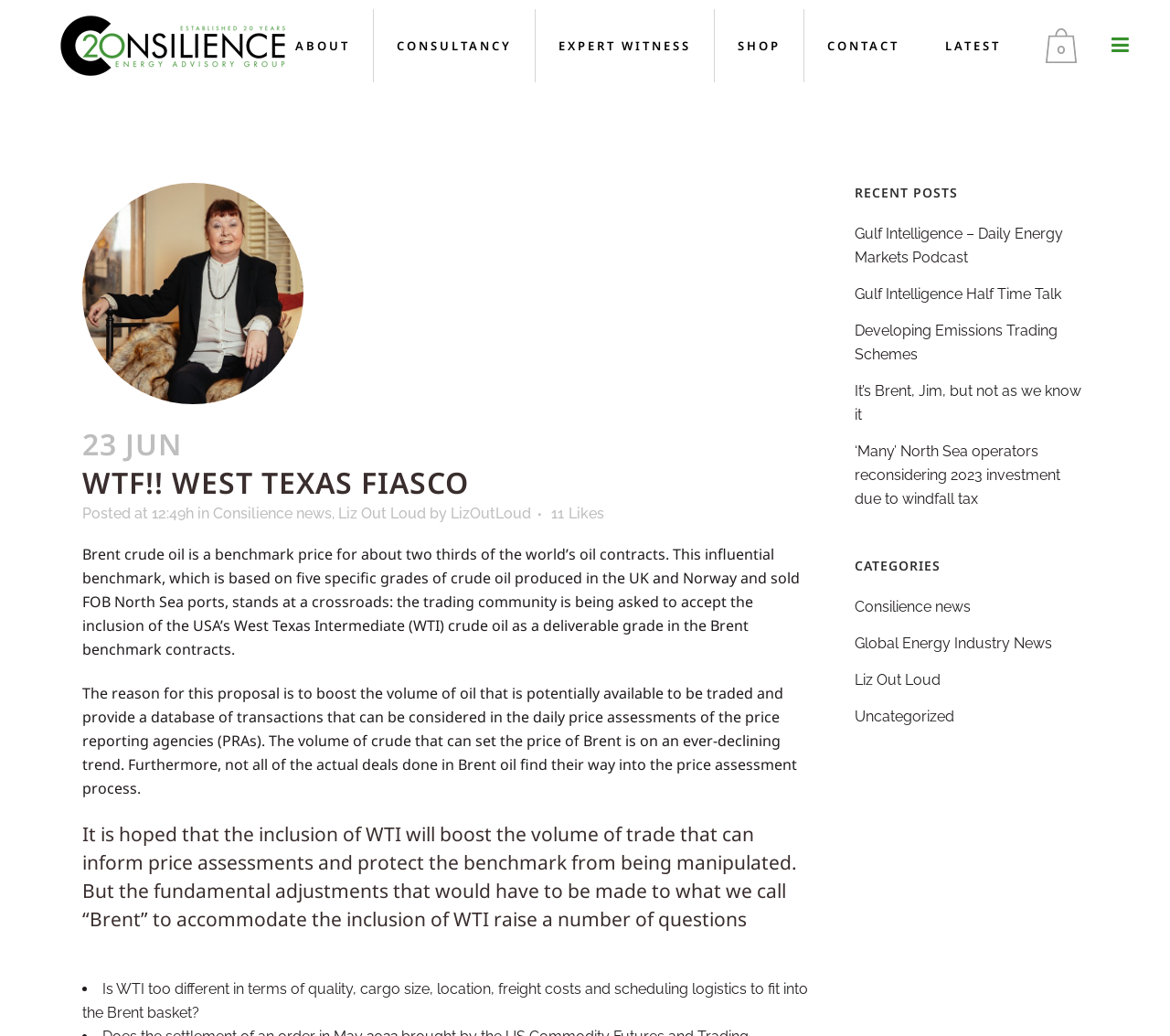Please identify the bounding box coordinates of the element that needs to be clicked to perform the following instruction: "Click on ABOUT link".

[0.233, 0.009, 0.32, 0.079]